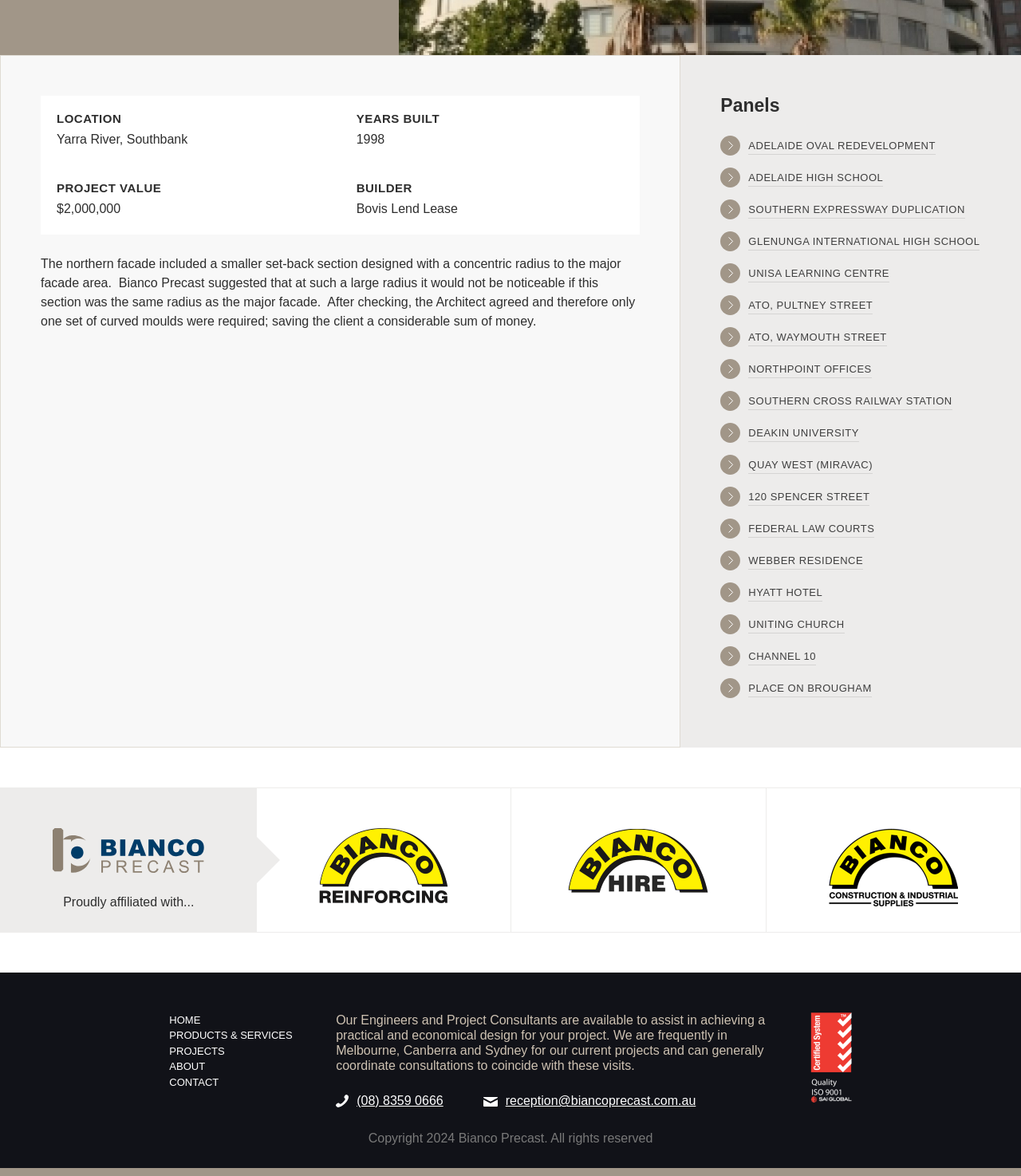Find the bounding box coordinates for the UI element that matches this description: "Projects".

[0.166, 0.887, 0.286, 0.9]